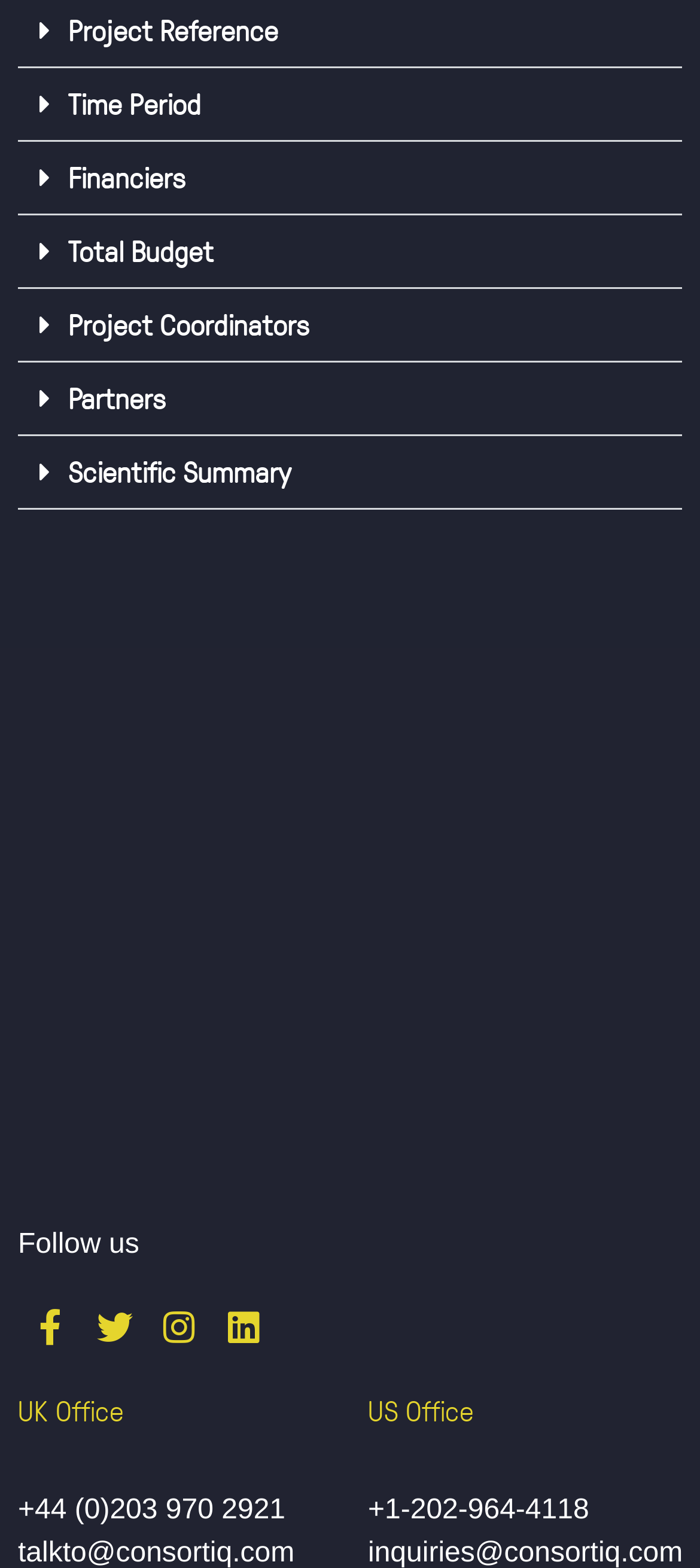Identify the bounding box coordinates of the region that needs to be clicked to carry out this instruction: "Click on Financiers". Provide these coordinates as four float numbers ranging from 0 to 1, i.e., [left, top, right, bottom].

[0.026, 0.09, 0.974, 0.137]